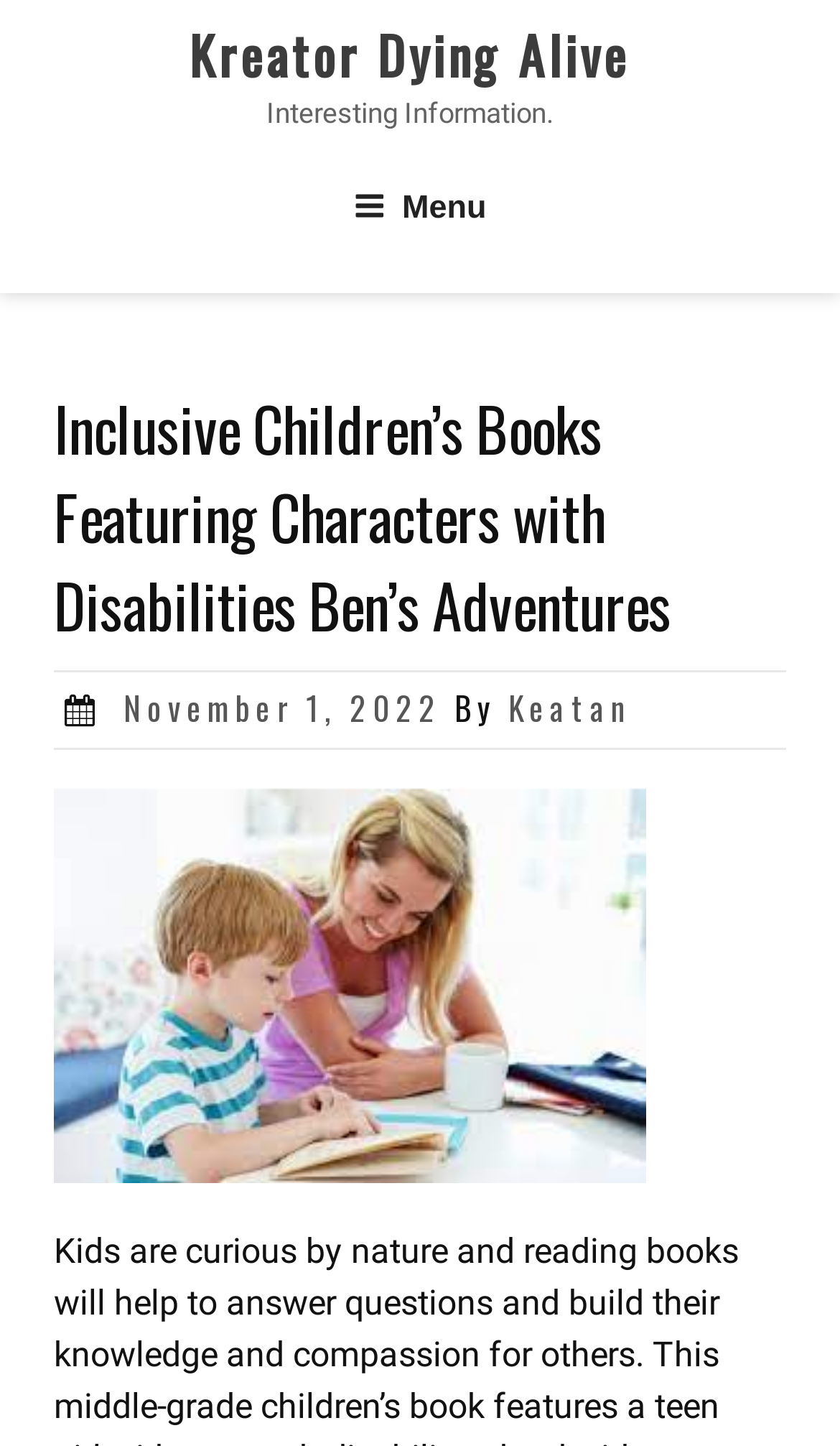Respond to the following question using a concise word or phrase: 
Who is the author of the latest article?

Keatan